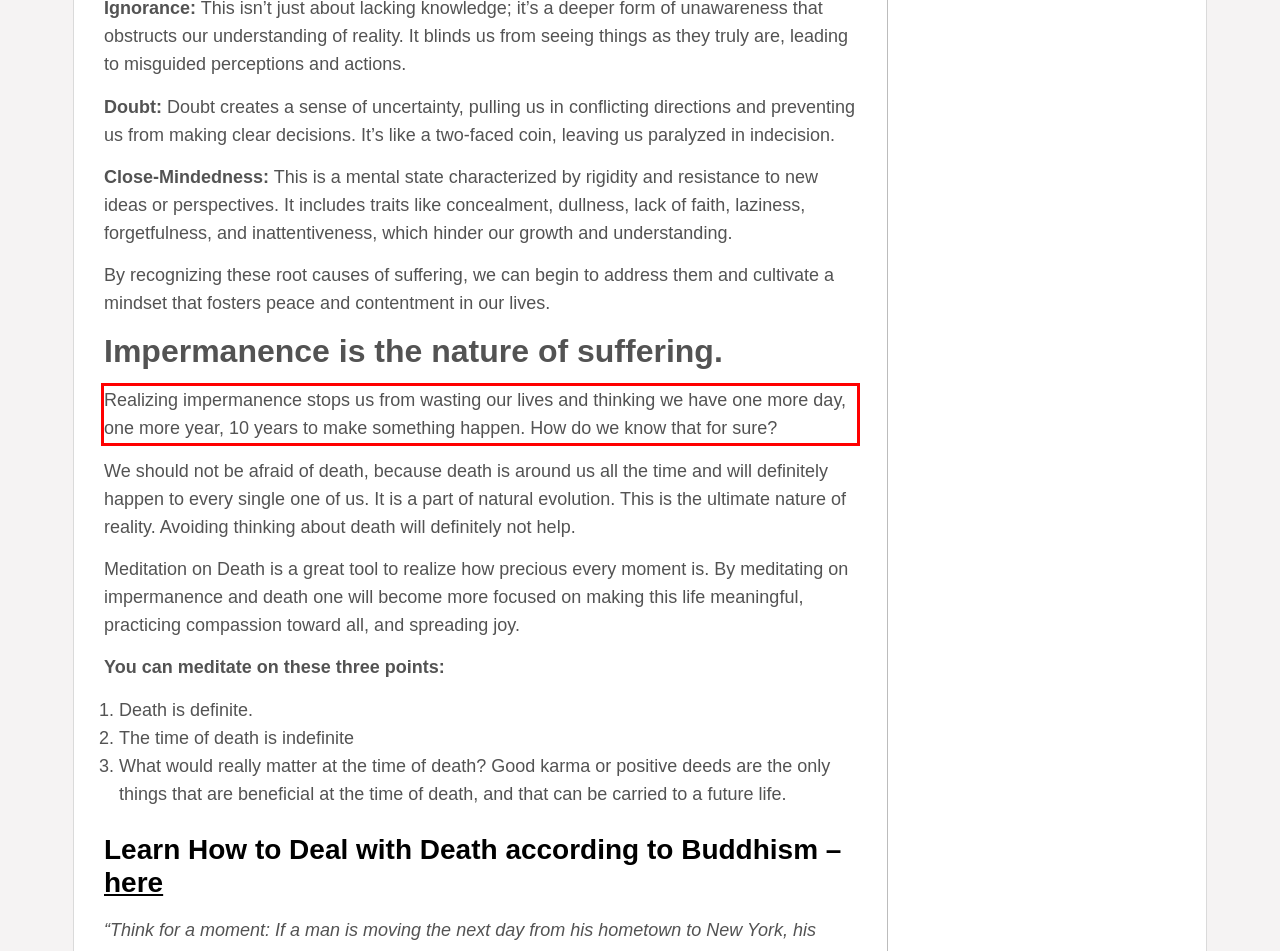Extract and provide the text found inside the red rectangle in the screenshot of the webpage.

Realizing impermanence stops us from wasting our lives and thinking we have one more day, one more year, 10 years to make something happen. How do we know that for sure?